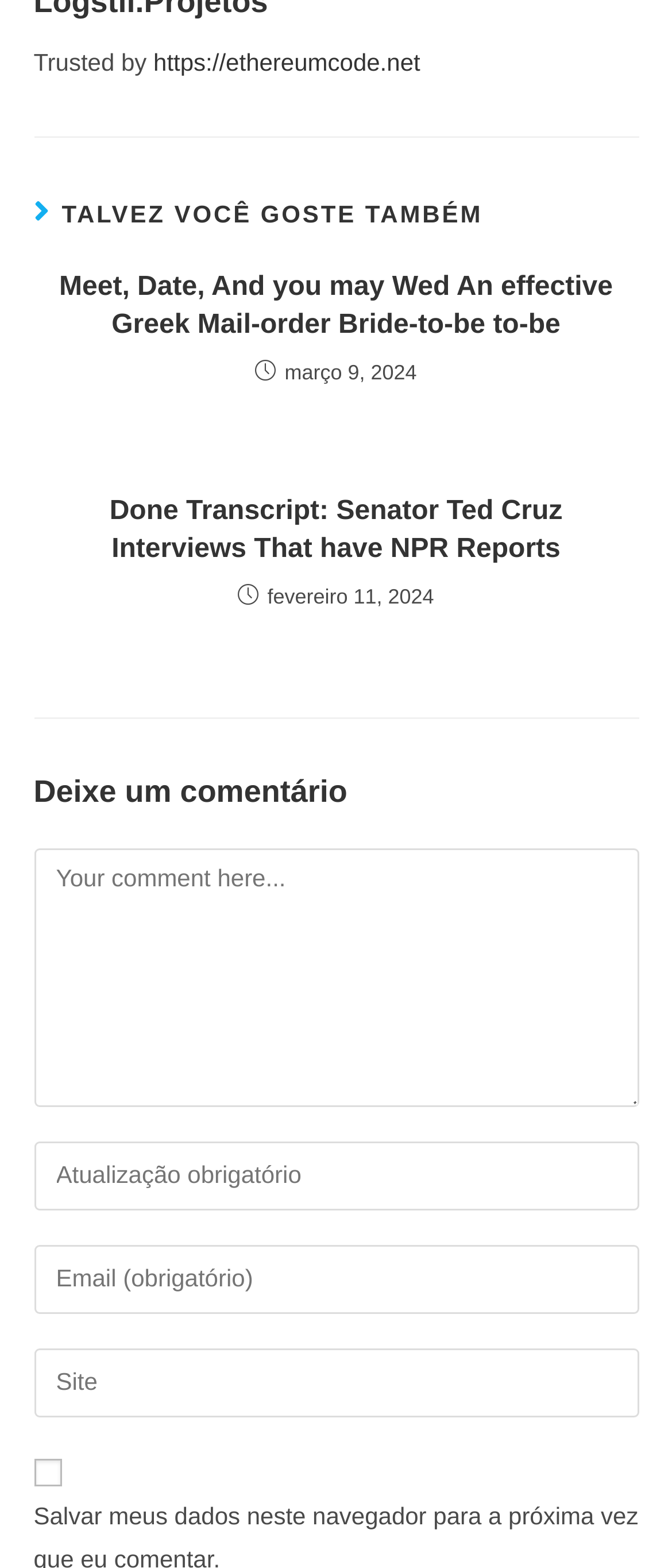What is the purpose of the checkbox at the bottom?
Give a detailed and exhaustive answer to the question.

The checkbox at the bottom has a label 'Salvar meus dados neste navegador para a próxima vez que eu comentar.', which translates to 'Save my data in this browser for the next time I comment.' This suggests that the purpose of the checkbox is to save the user's data for future comments.